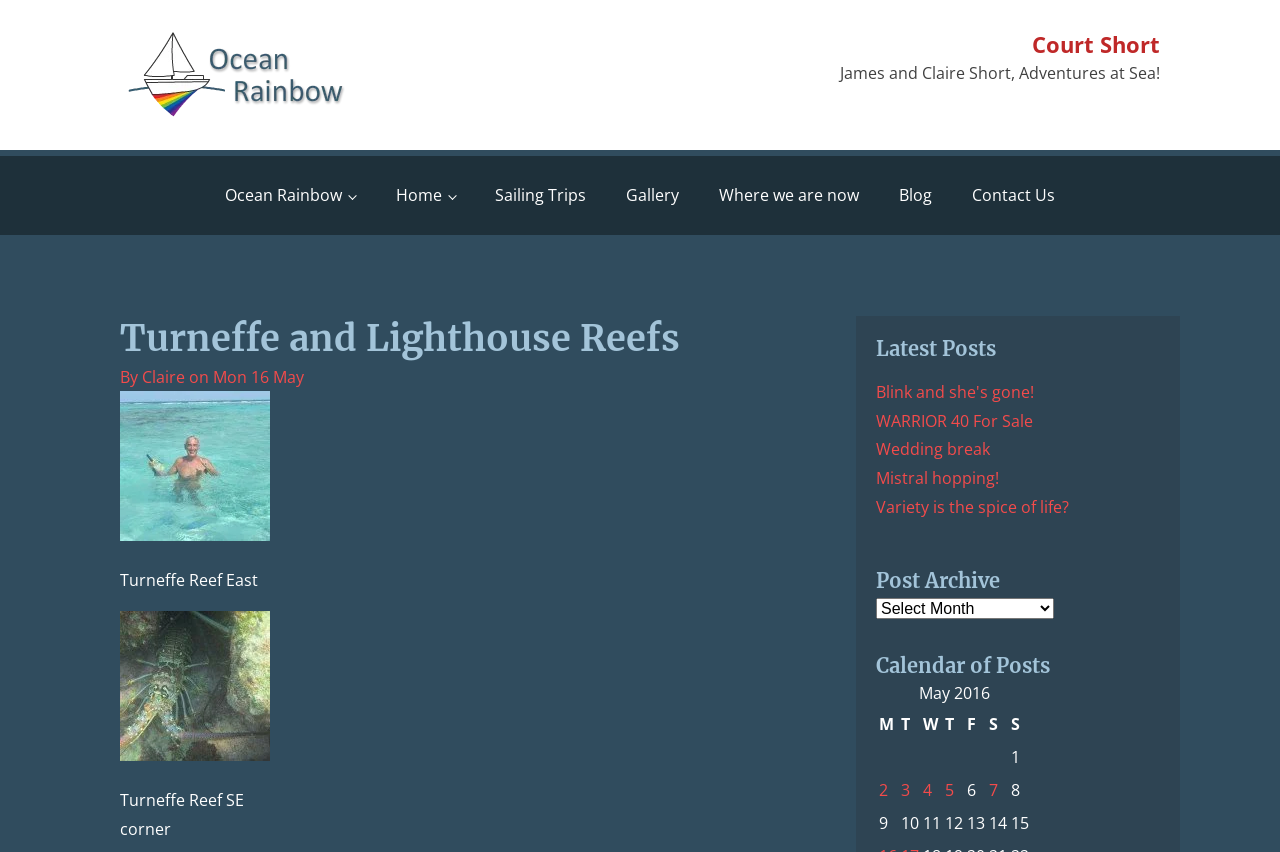Could you provide the bounding box coordinates for the portion of the screen to click to complete this instruction: "Check 'May 2, 2016' posts"?

[0.686, 0.91, 0.702, 0.946]